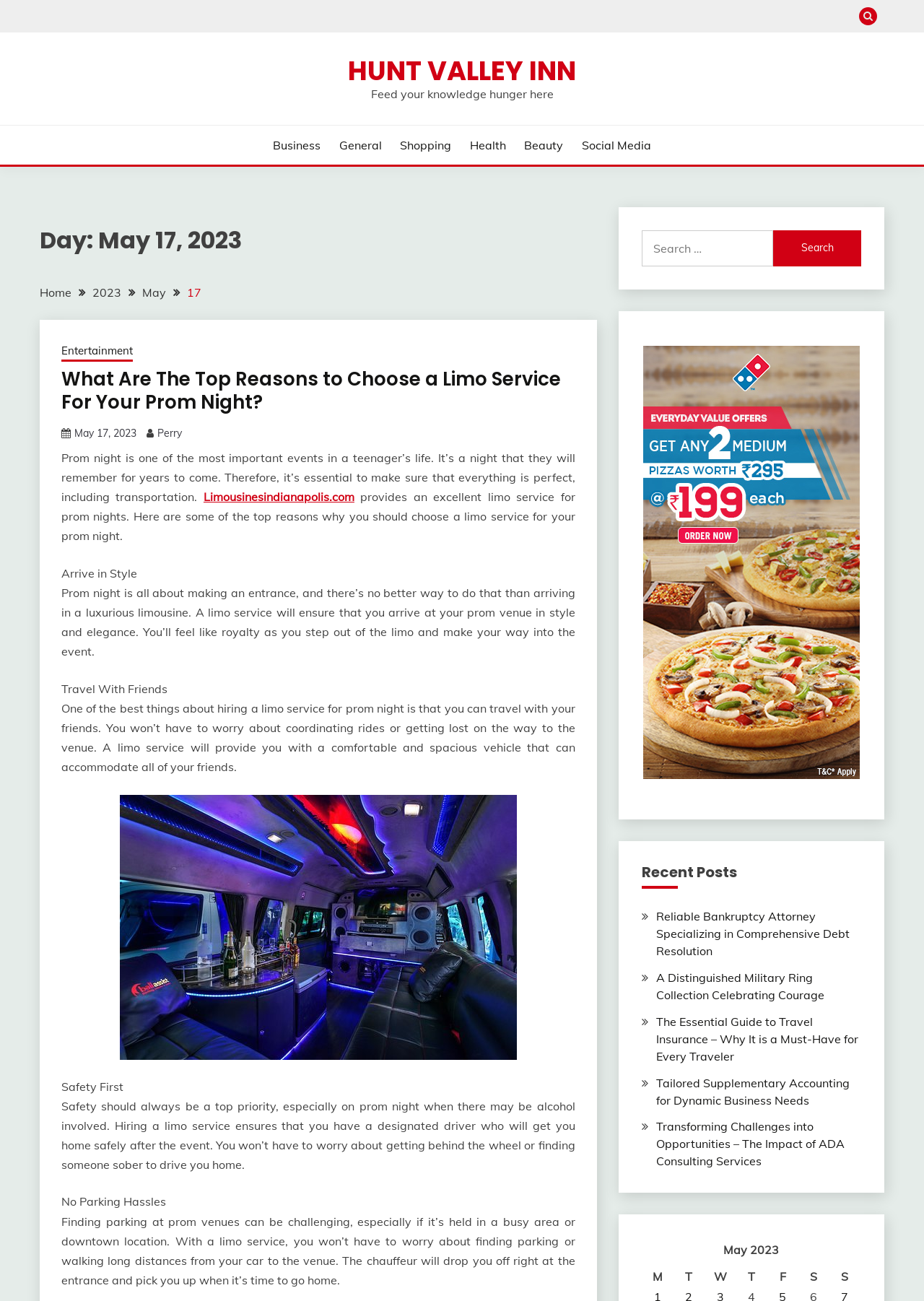Explain the webpage's design and content in an elaborate manner.

The webpage appears to be a blog or news website, with a focus on various topics such as business, general news, shopping, health, beauty, and social media. At the top of the page, there is a button with a search icon, followed by a link to "HUNT VALLEY INN" and a tagline "Feed your knowledge hunger here". Below this, there are several links to different categories, including "Business", "General", "Shopping", "Health", "Beauty", and "Social Media".

The main content of the page is divided into several sections. The first section has a heading "Day: May 17, 2023" and a navigation menu with breadcrumbs, showing the path "Home > 2023 > May > 17 > Entertainment". Below this, there is a heading "What Are The Top Reasons to Choose a Limo Service For Your Prom Night?" followed by a link to the same article and a brief summary of the content.

The article itself is divided into several sections, each with a heading and a brief description. The sections include "Arrive in Style", "Travel With Friends", "Safety First", "No Parking Hassles", and an image of a limo service. The article discusses the benefits of hiring a limo service for prom night, including arriving in style, traveling with friends, safety, and convenience.

To the right of the main content, there is a search bar with a button and a heading "Recent Posts". Below this, there are several links to recent articles, including "Reliable Bankruptcy Attorney Specializing in Comprehensive Debt Resolution", "A Distinguished Military Ring Collection Celebrating Courage", and several others.

At the bottom of the page, there is a row of column headers with the days of the week, from Monday to Sunday.